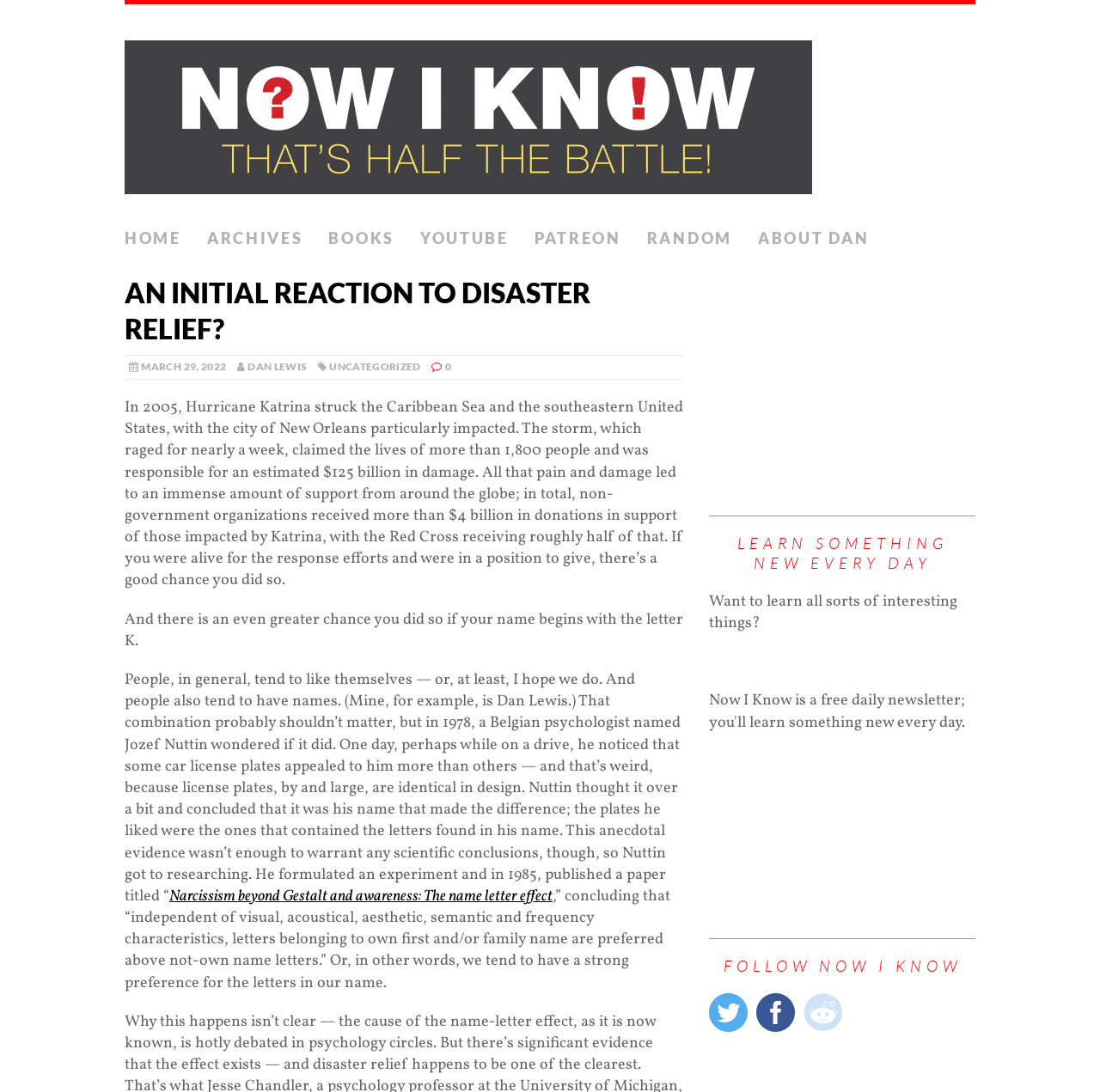Write an exhaustive caption that covers the webpage's main aspects.

The webpage is titled "An Initial Reaction to Disaster Relief? – Now I Know" and features a prominent header with the title. At the top left, there is a logo image and a link to "Now I Know". Below the logo, there is a navigation menu with links to "HOME", "ARCHIVES", "BOOKS", "YOUTUBE", "PATREON", "RANDOM", and "ABOUT DAN".

The main content of the page is divided into two sections. The left section contains a header with the title "AN INITIAL REACTION TO DISASTER RELIEF?" followed by a date "MARCH 29, 2022" and links to the author "DAN LEWIS" and the category "UNCATEGORIZED". Below this, there is a long block of text discussing Hurricane Katrina and its aftermath, as well as a psychological study on people's preferences for letters in their own name.

The right section of the page contains an advertisement iframe, followed by a heading "LEARN SOMETHING NEW EVERY DAY" and a promotional text for the "Now I Know" daily newsletter. Below this, there are links to follow "Now I Know" on various social media platforms.

Throughout the page, there are a total of 7 links to other pages or websites, 2 images, 2 iframes, and 11 blocks of static text. The layout is organized, with clear headings and concise text, making it easy to navigate and read.